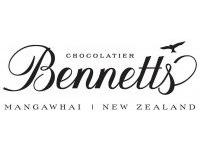What is the name of the chocolatier?
Utilize the image to construct a detailed and well-explained answer.

The caption clearly mentions that the logo features the name 'Bennetts' in a sophisticated, flowing script, emphasizing its artisanal quality.